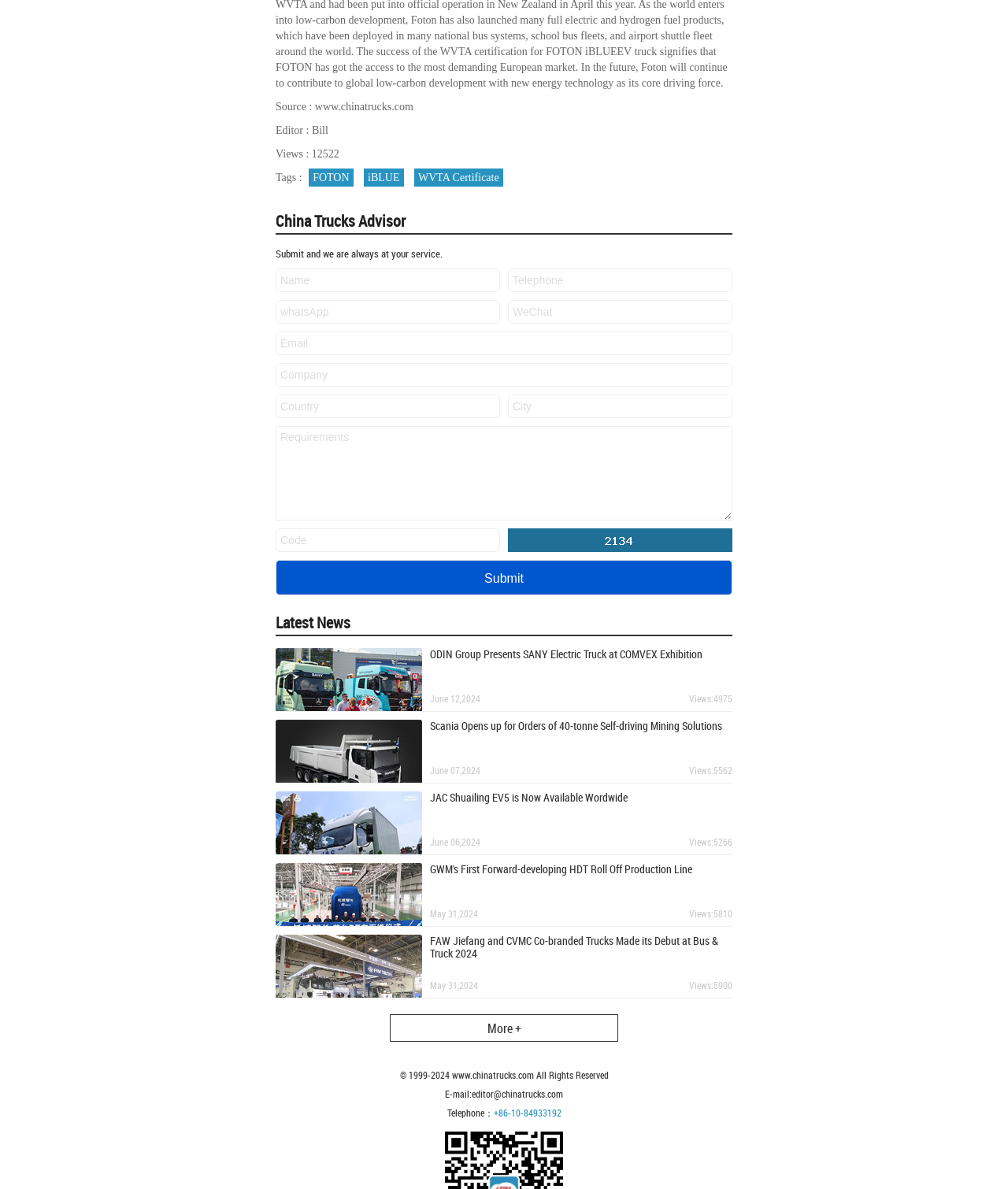What is the purpose of the form?
Answer the question with detailed information derived from the image.

The form on the webpage contains various text boxes and a submit button, which indicates that the purpose of the form is to collect user input and submit their requirements. The static text 'Submit and we are always at your service.' also supports this conclusion.